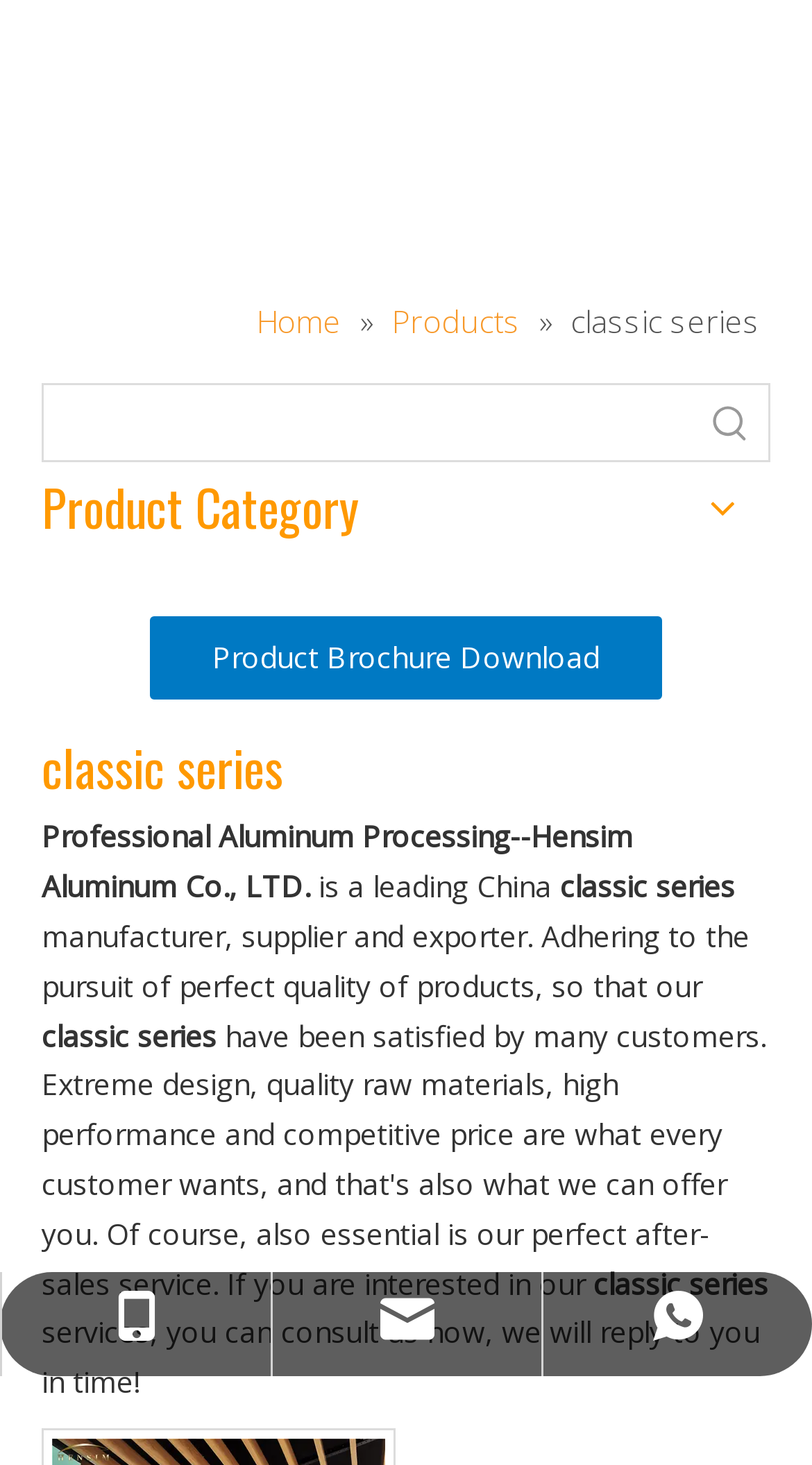What can you do on this webpage?
Provide a short answer using one word or a brief phrase based on the image.

search products